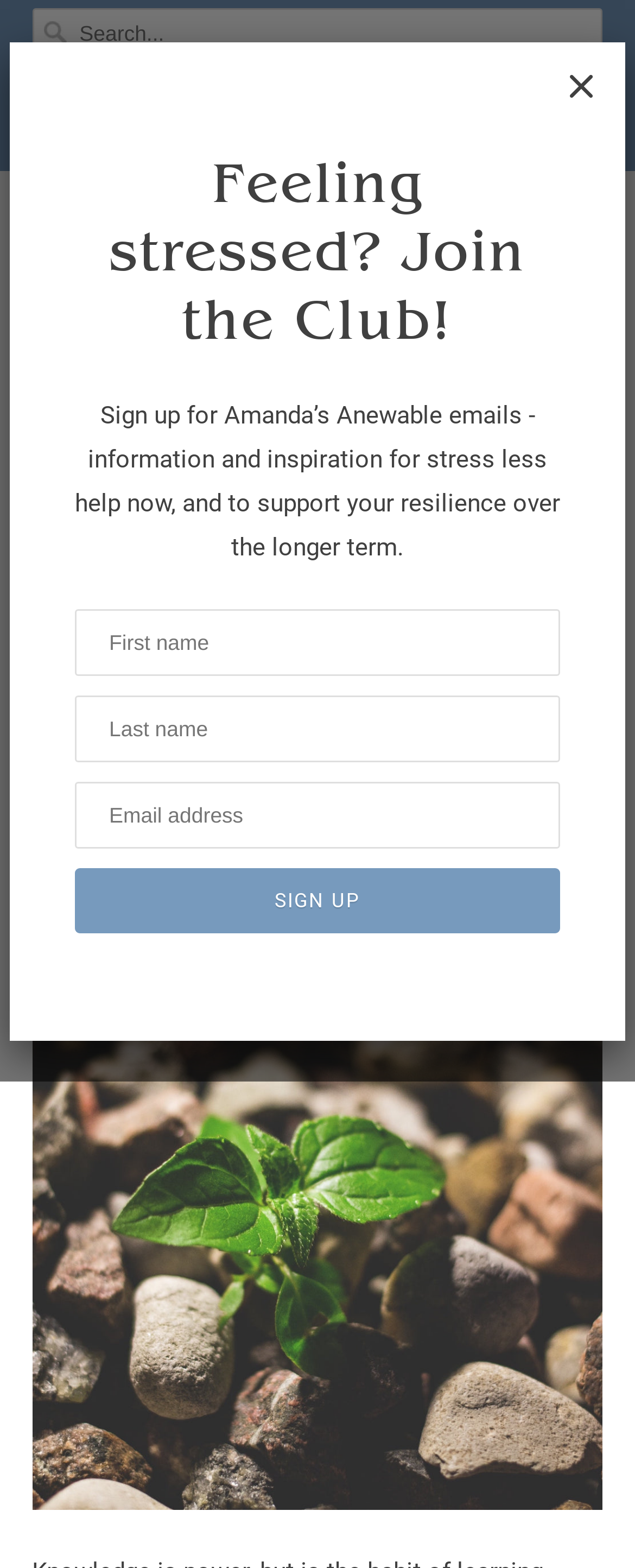Can you provide the bounding box coordinates for the element that should be clicked to implement the instruction: "Sign up for emails"?

[0.118, 0.553, 0.882, 0.595]